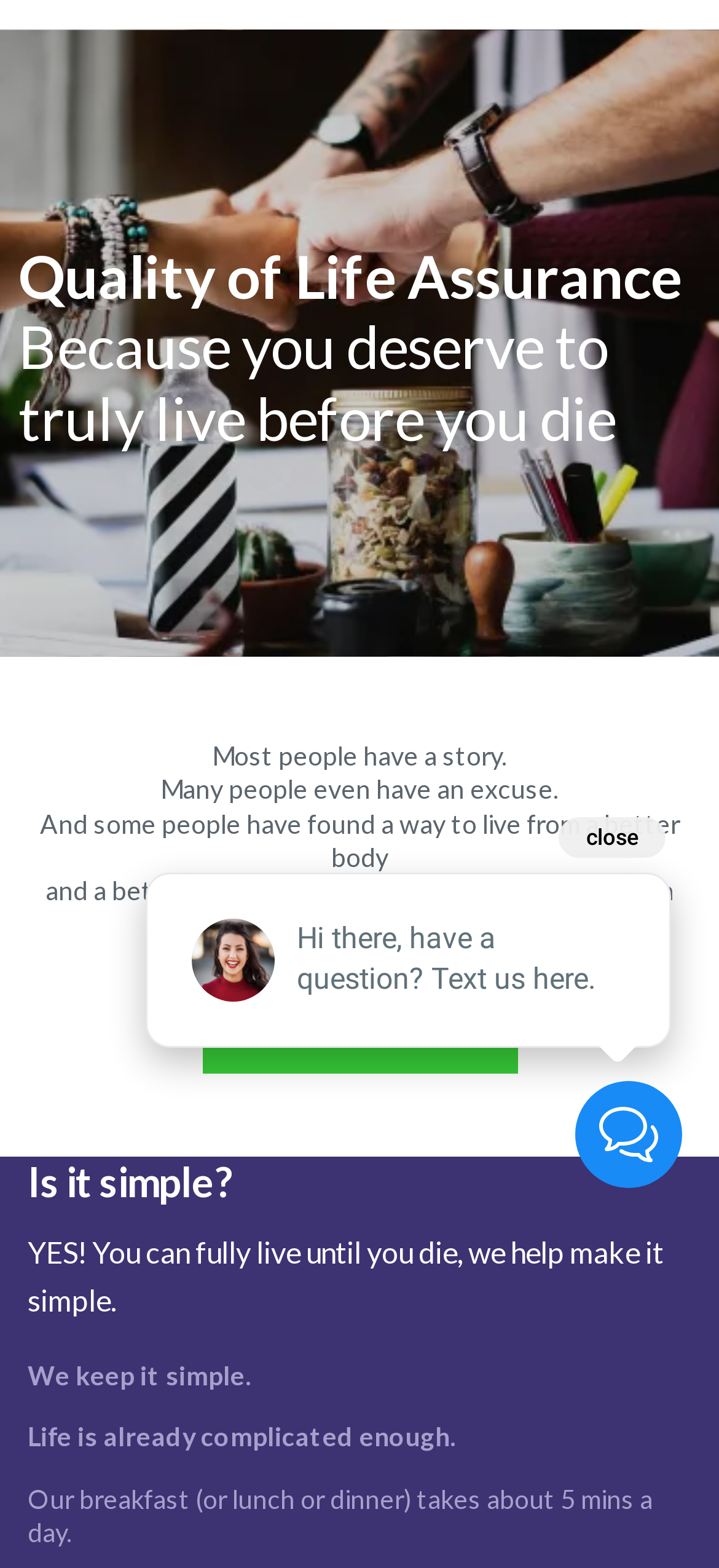Bounding box coordinates are specified in the format (top-left x, top-left y, bottom-right x, bottom-right y). All values are floating point numbers bounded between 0 and 1. Please provide the bounding box coordinate of the region this sentence describes: That's for ME!

[0.281, 0.622, 0.719, 0.685]